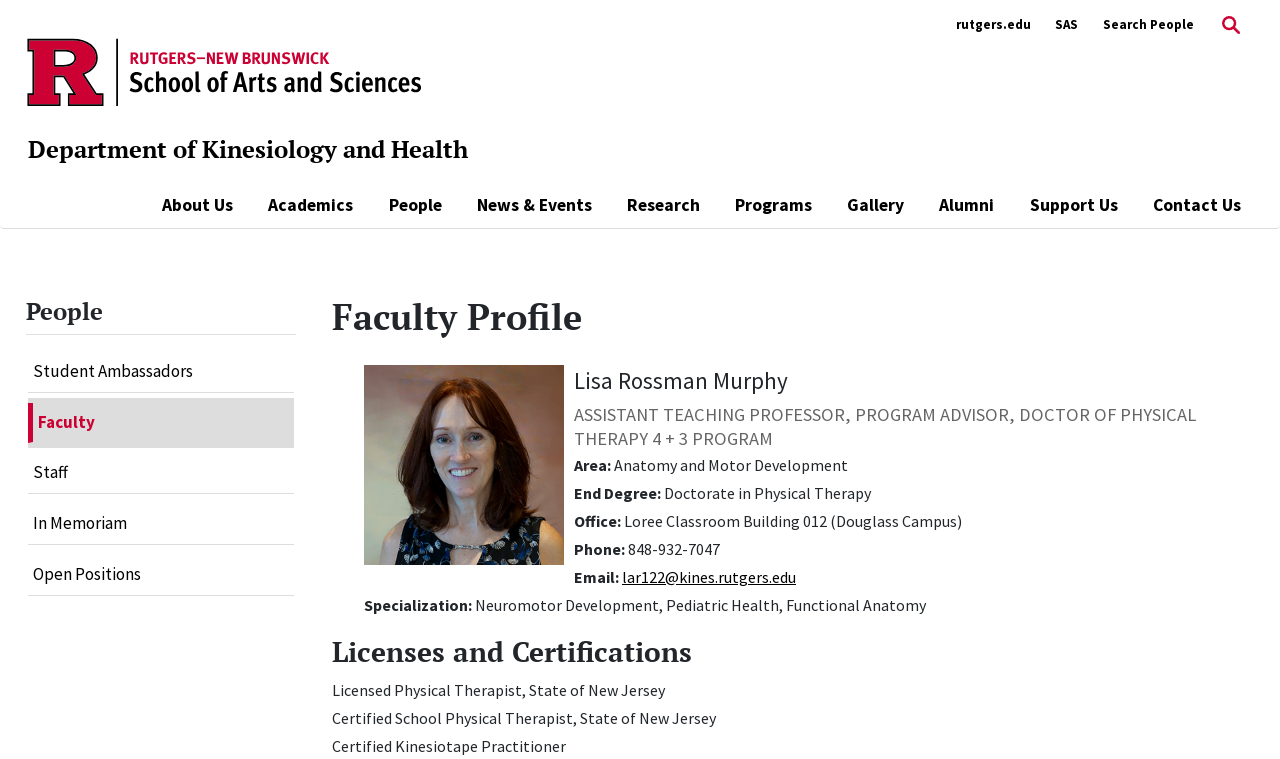What is the title of the faculty profile?
Please provide a comprehensive answer based on the information in the image.

I found the answer by looking at the image with the text 'Lisa Rossman Murphy' which is located at the top right of the webpage, below the heading 'Faculty Profile'.